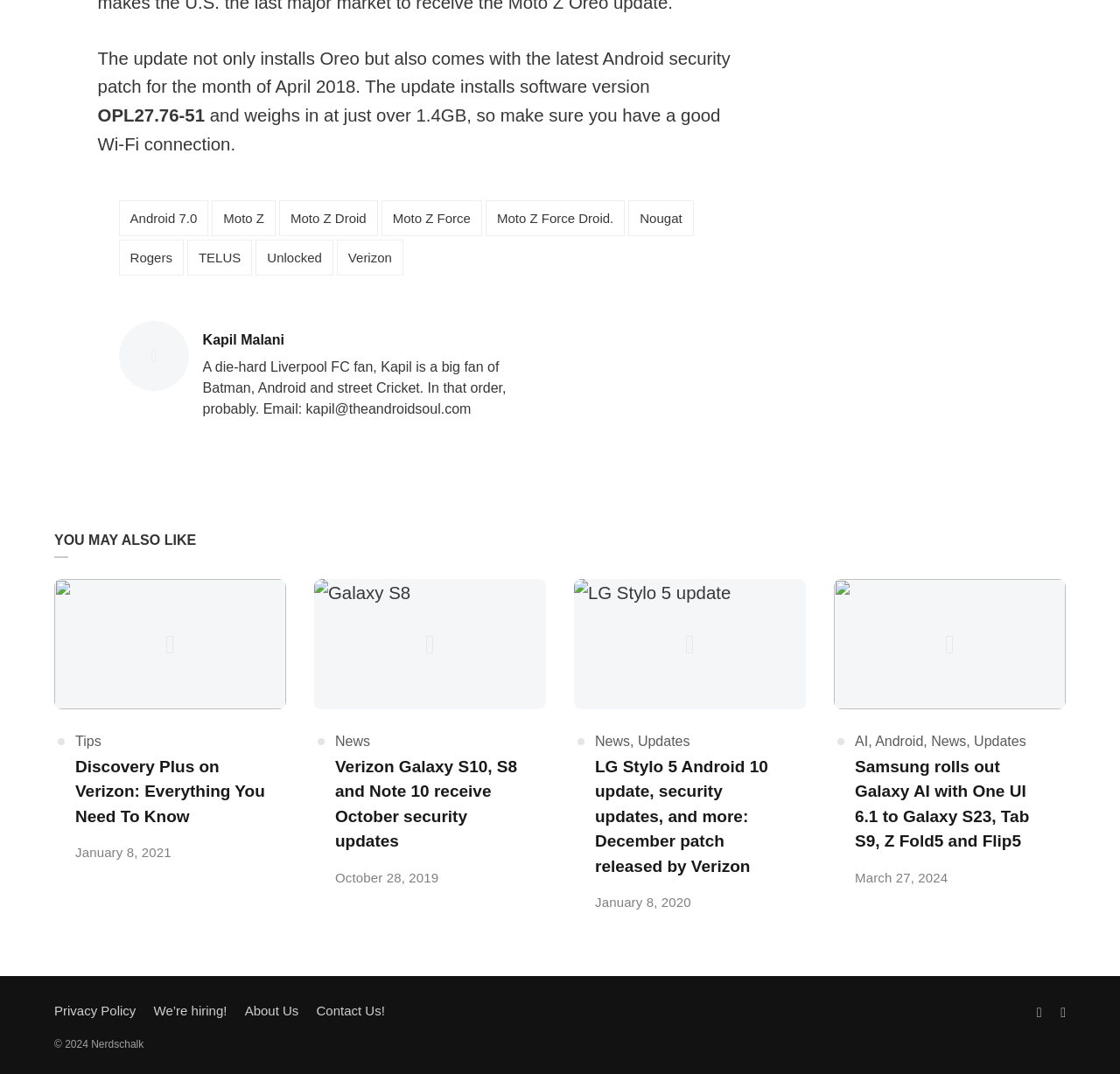Determine the bounding box coordinates of the target area to click to execute the following instruction: "Follow the link to learn about the LG Stylo 5 Android 10 update."

[0.512, 0.539, 0.72, 0.661]